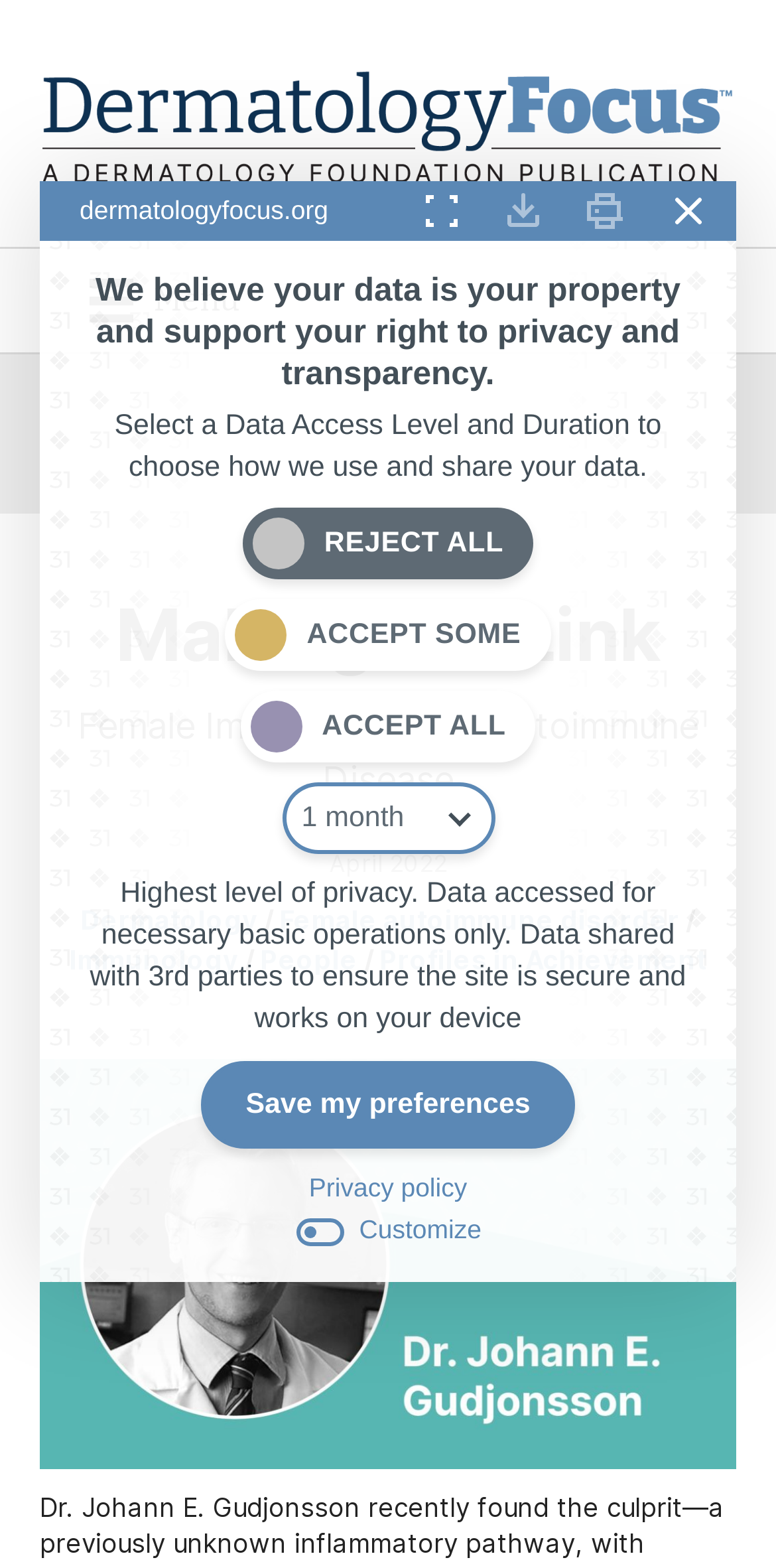Please provide the bounding box coordinates for the element that needs to be clicked to perform the following instruction: "Select a data access level". The coordinates should be given as four float numbers between 0 and 1, i.e., [left, top, right, bottom].

[0.103, 0.318, 0.897, 0.493]